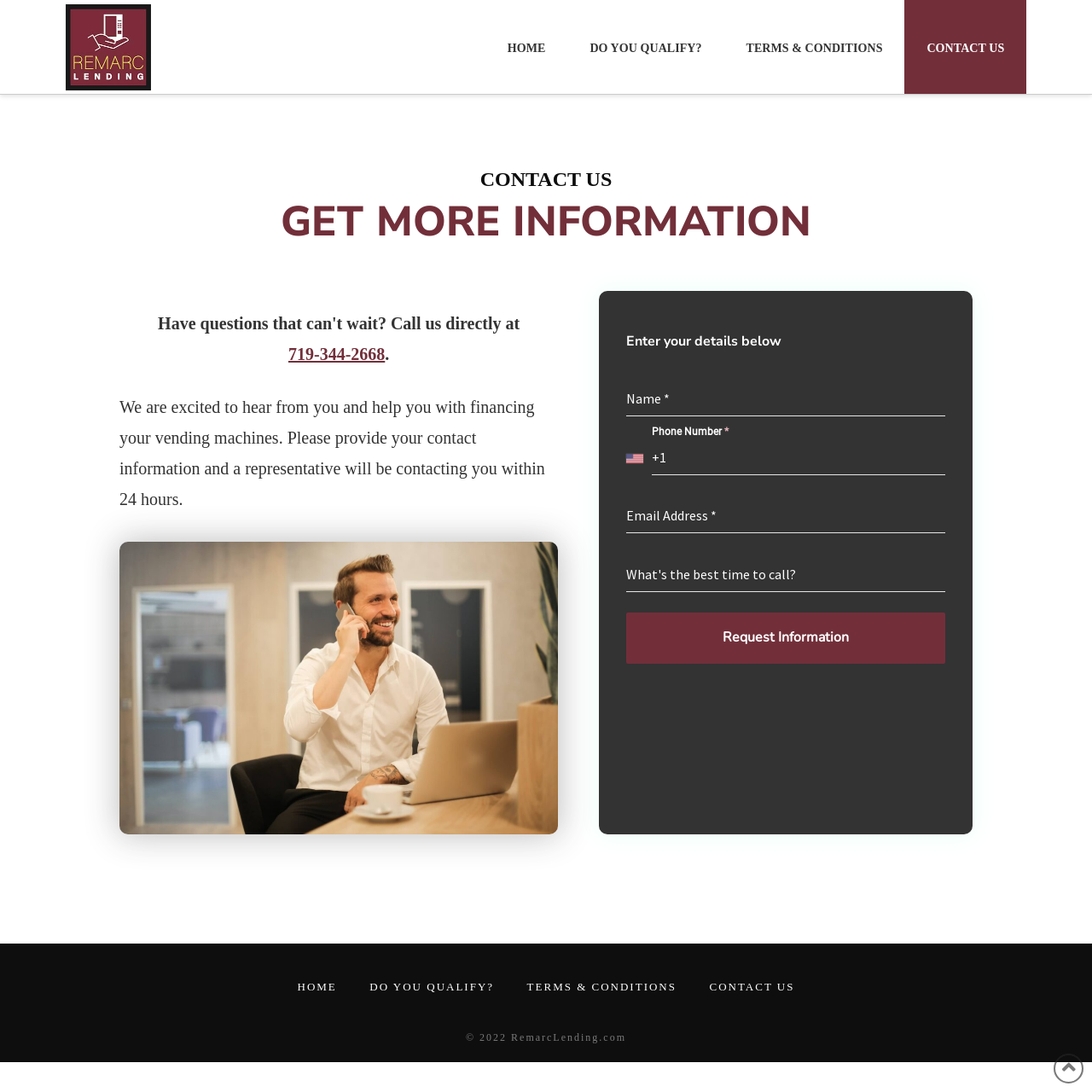What is the phone number provided on the webpage?
Answer the question using a single word or phrase, according to the image.

719-344-2668